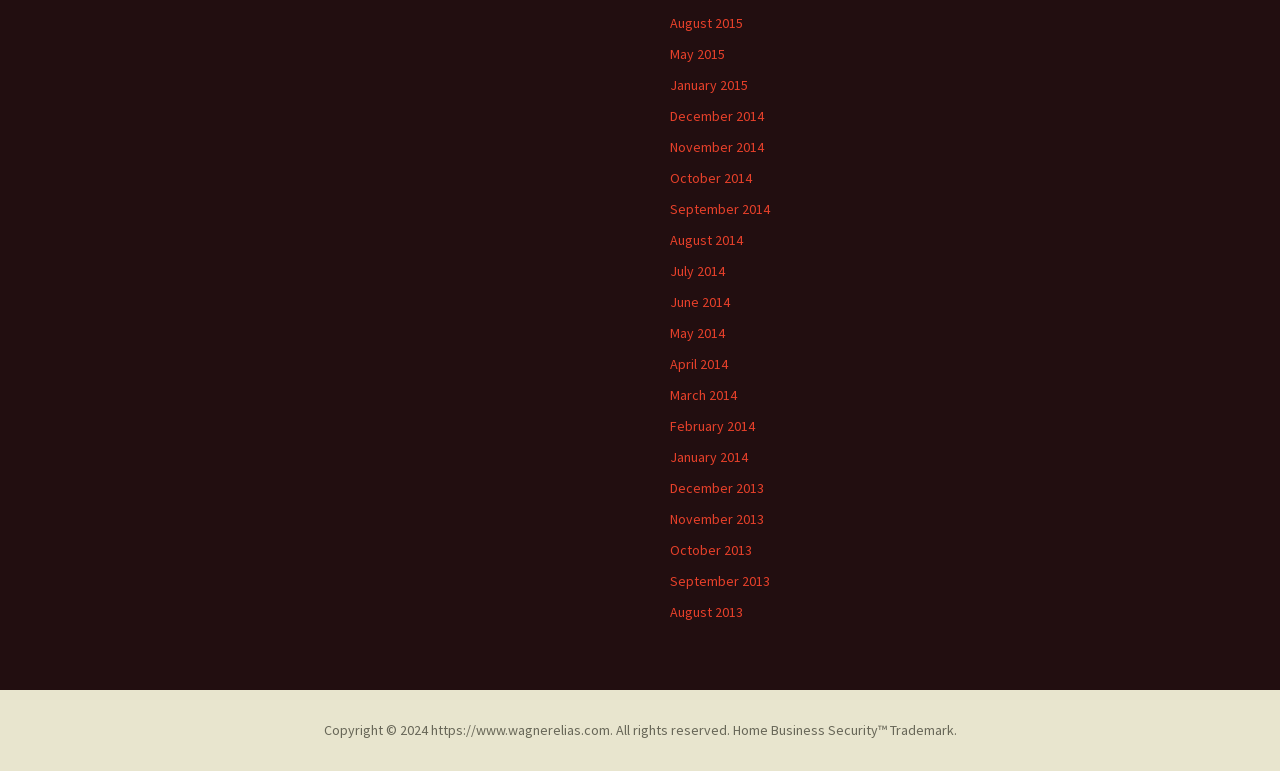How many months are listed?
Please provide a comprehensive answer based on the information in the image.

I counted the number of links in the list, and there are 24 months listed, ranging from August 2015 to December 2013.